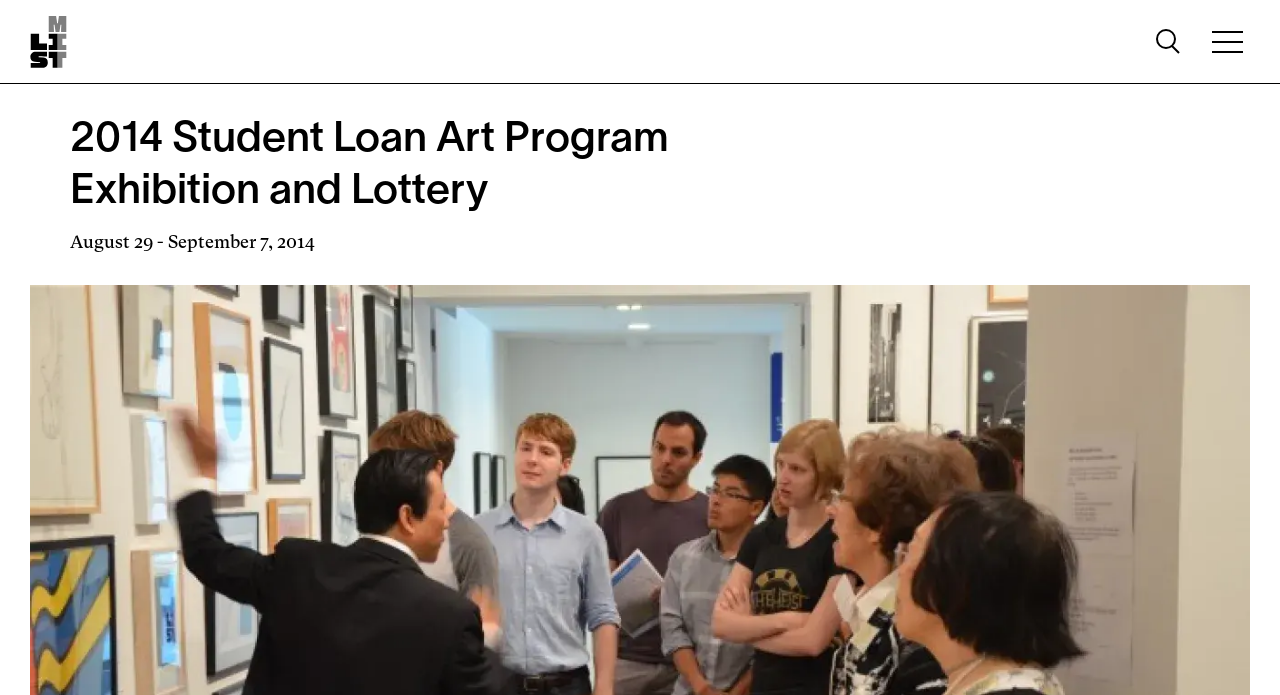Extract the bounding box coordinates of the UI element described: "Calendar". Provide the coordinates in the format [left, top, right, bottom] with values ranging from 0 to 1.

[0.491, 0.047, 0.555, 0.079]